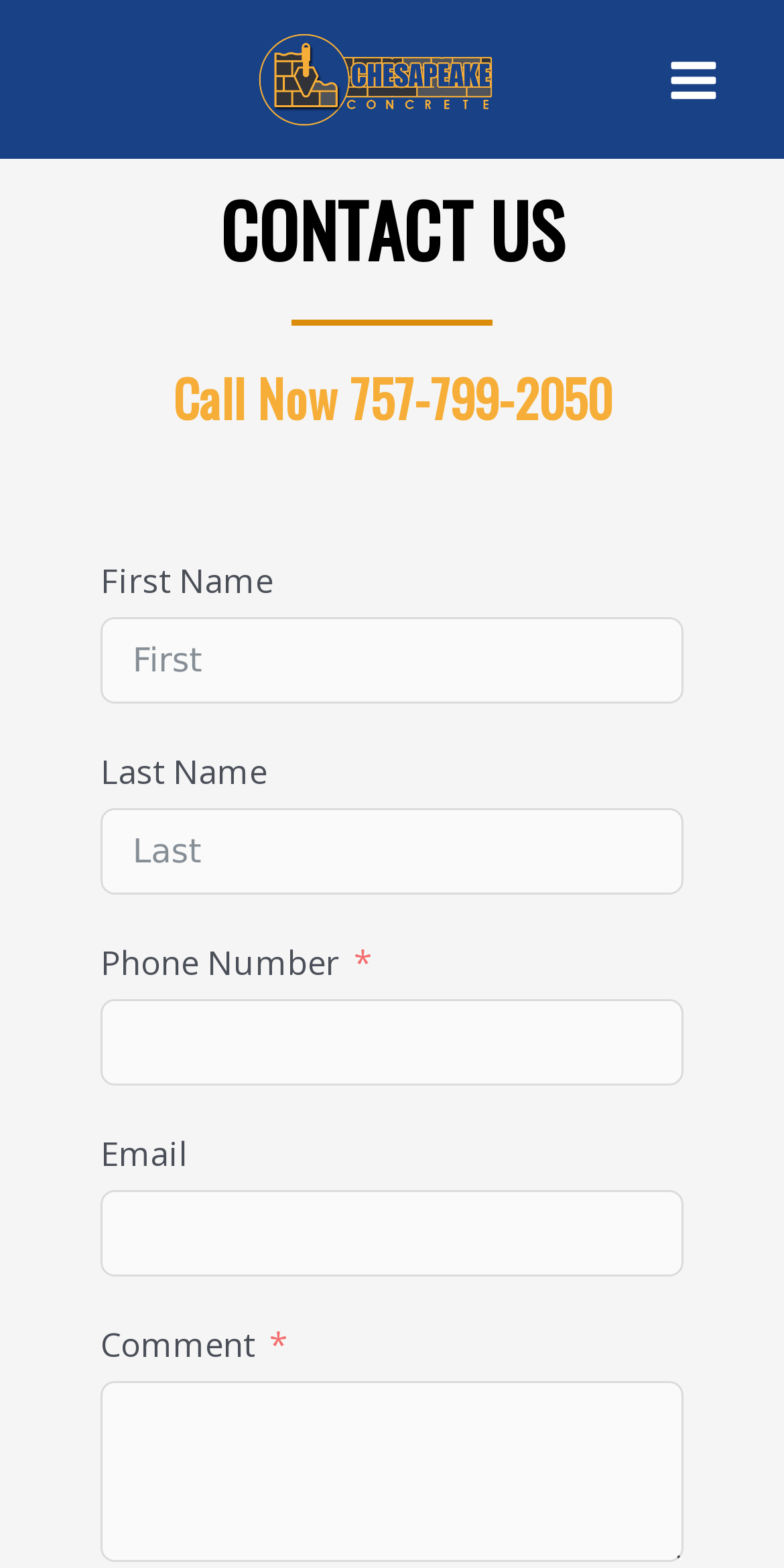Please study the image and answer the question comprehensively:
What is the phone number to call?

I found the phone number by looking at the heading 'Call Now 757-799-2050' which is located below the 'CONTACT US' heading.